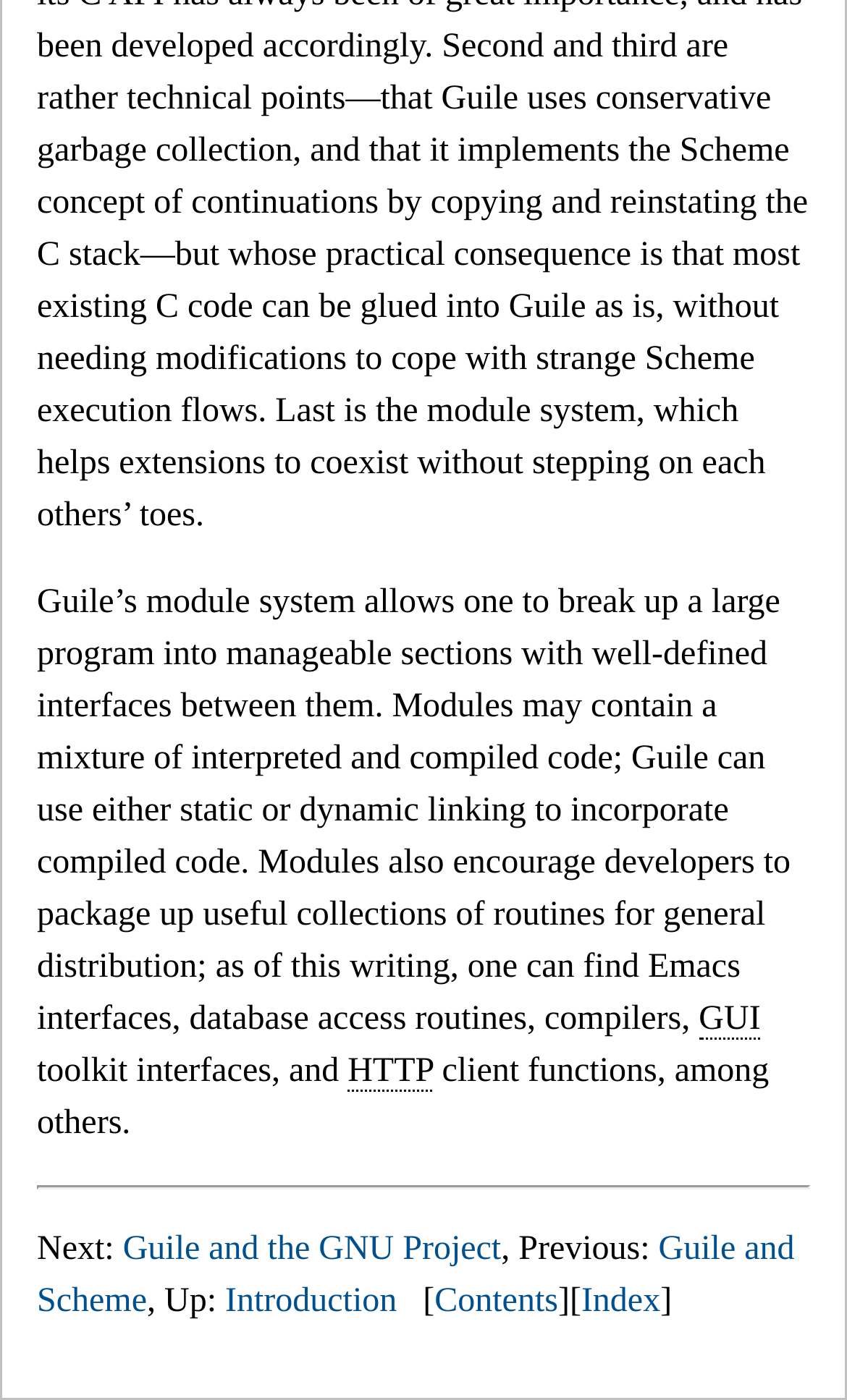What is the purpose of Guile's module system?
Could you answer the question in a detailed manner, providing as much information as possible?

The purpose of Guile's module system is to break up a large program into manageable sections with well-defined interfaces between them, as described in the first sentence of the webpage.